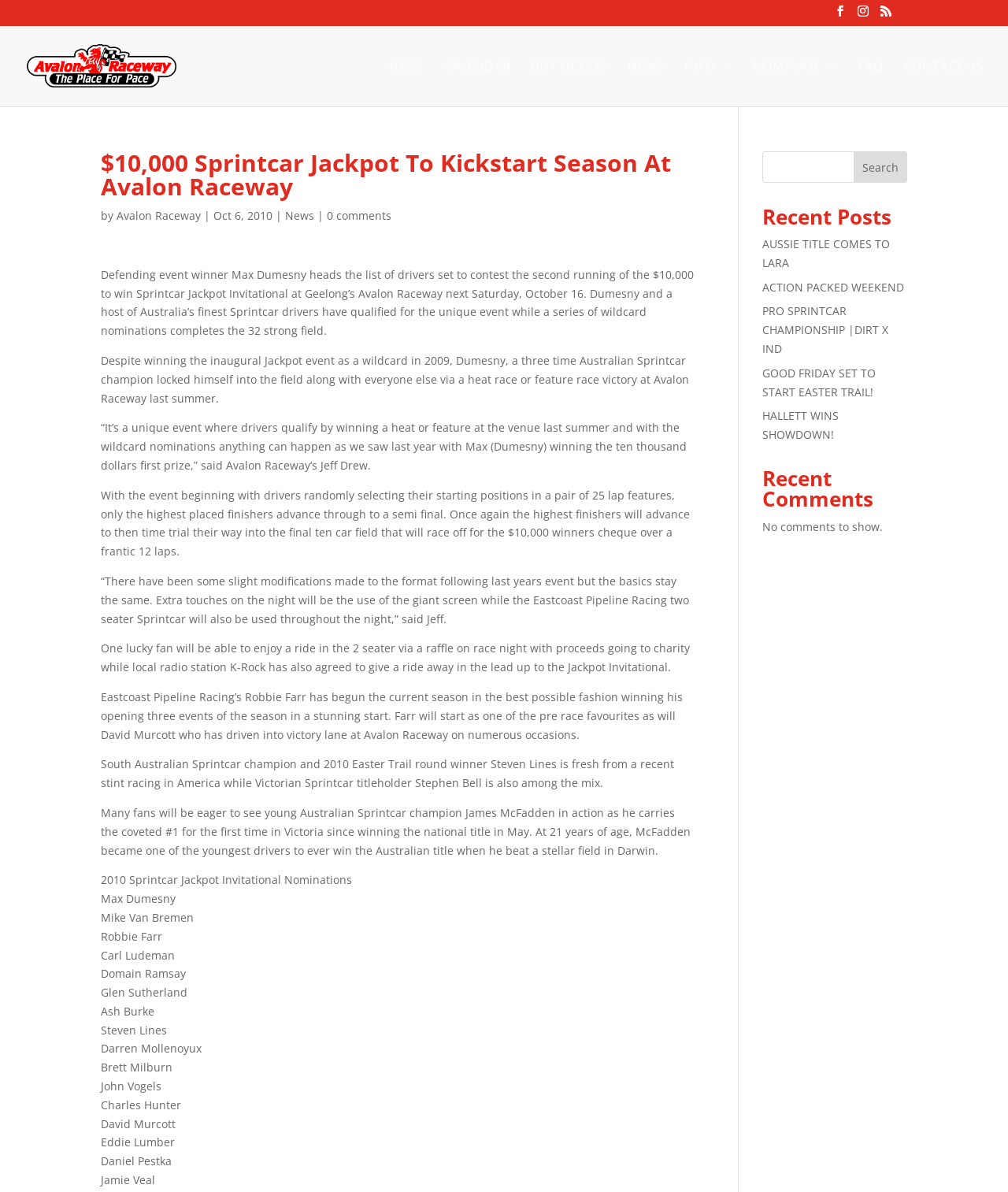Please specify the bounding box coordinates of the clickable region to carry out the following instruction: "Read the NEWS". The coordinates should be four float numbers between 0 and 1, in the format [left, top, right, bottom].

[0.623, 0.051, 0.659, 0.089]